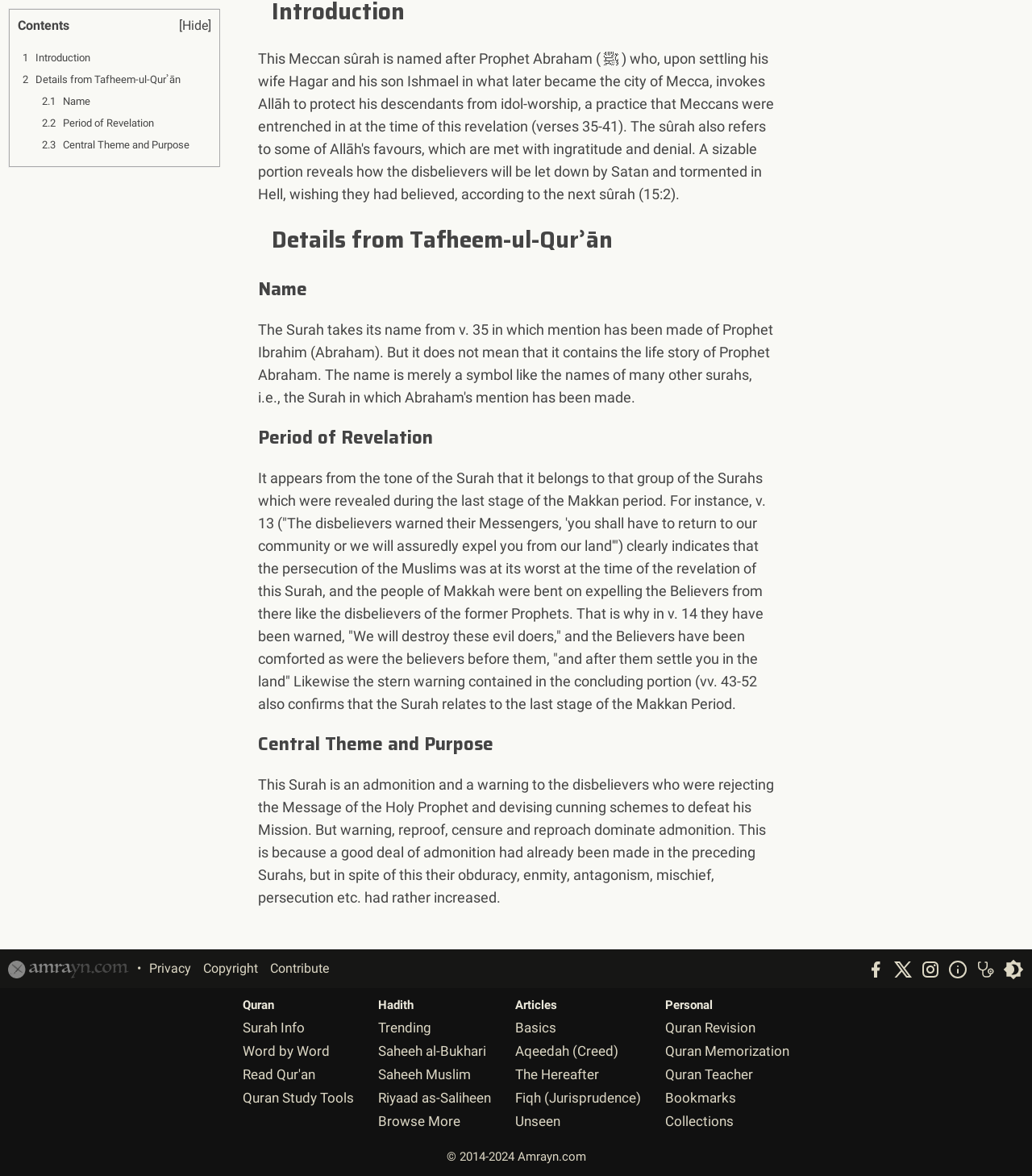How many links are there in the footer section?
Using the information from the image, give a concise answer in one word or a short phrase.

11